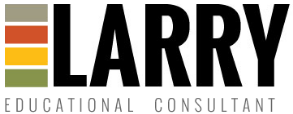Observe the image and answer the following question in detail: What is Larry's profession according to the logo?

The phrase 'EDUCATIONAL CONSULTANT' is featured below the name 'LARRY' in a smaller, more understated font, emphasizing Larry's role in education and conveying a sense of expertise and approachability.